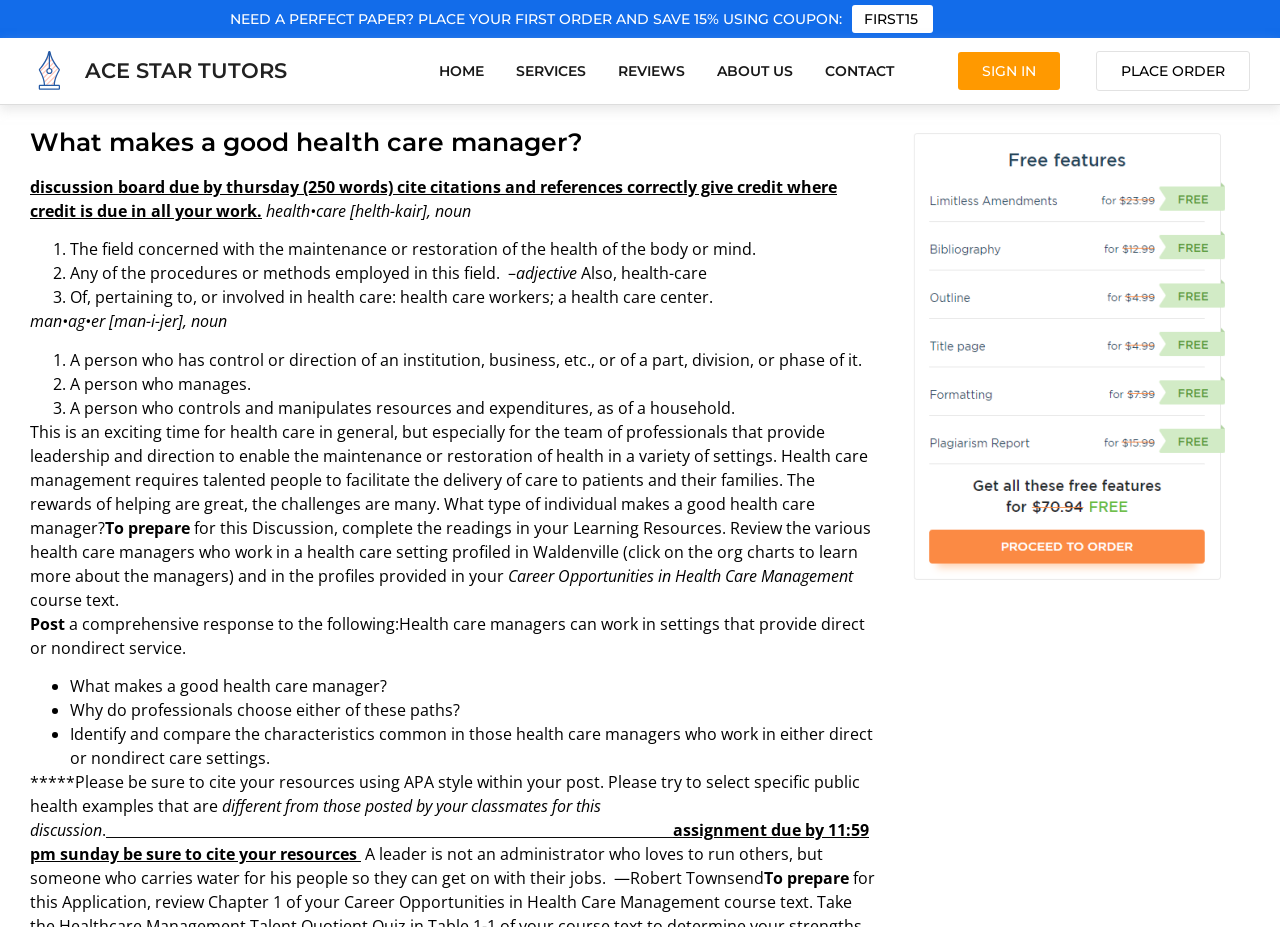How many links are there in the top navigation bar?
Using the image, give a concise answer in the form of a single word or short phrase.

6